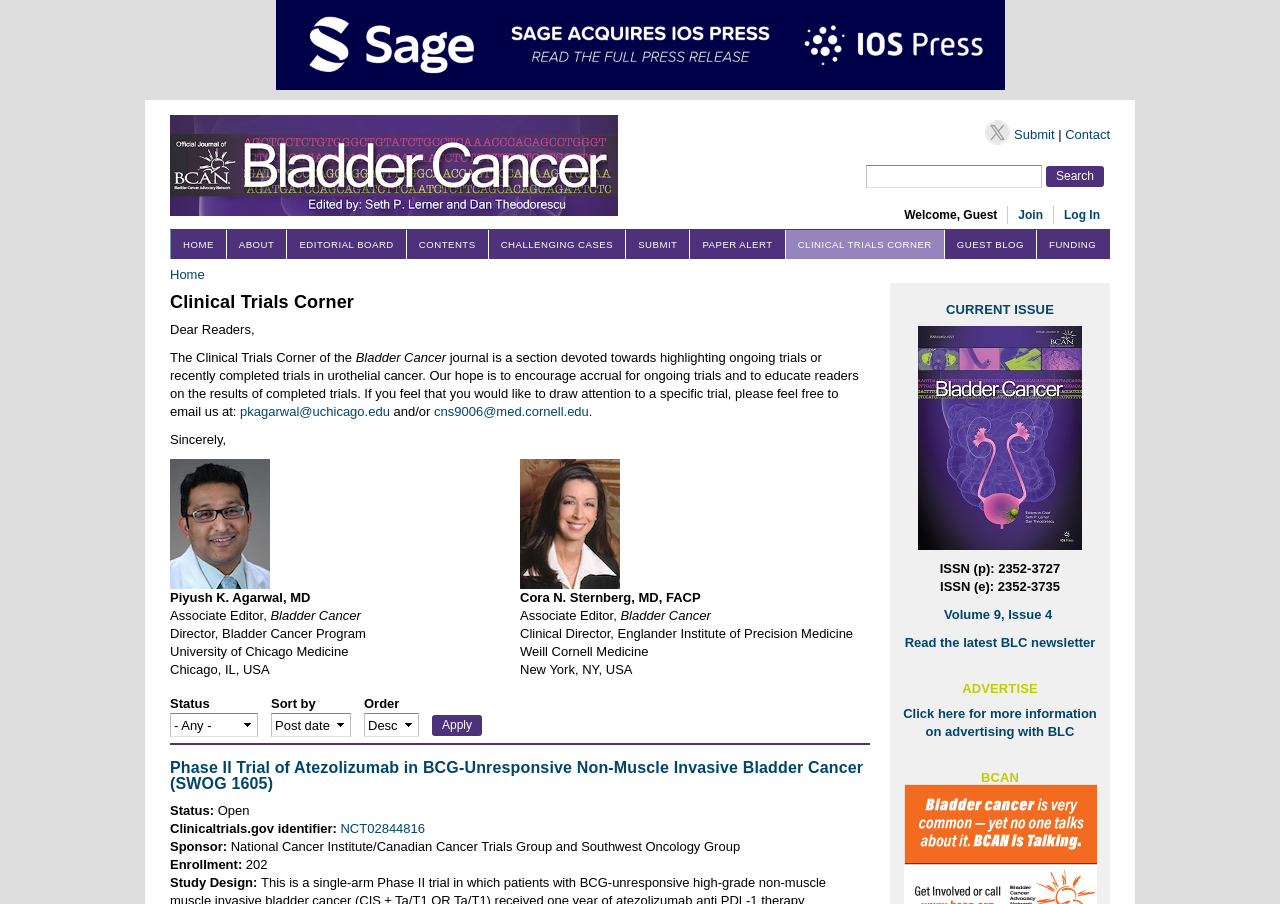Kindly provide the bounding box coordinates of the section you need to click on to fulfill the given instruction: "View the current issue".

[0.739, 0.334, 0.823, 0.351]